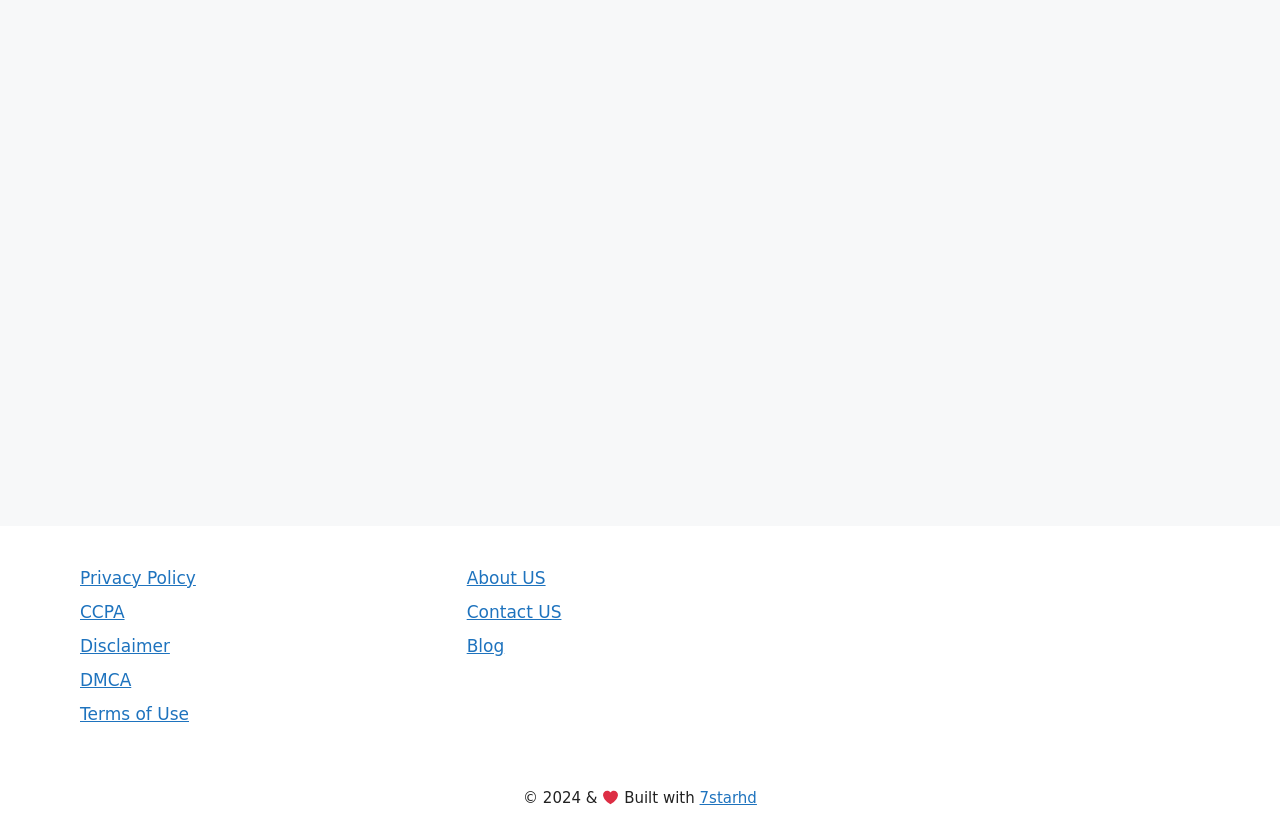What is the last link in the second complementary section?
Please provide a comprehensive answer based on the contents of the image.

I found the last link in the second complementary section by looking at the link elements inside the second complementary section, and the last one is the link with the text 'Blog'.